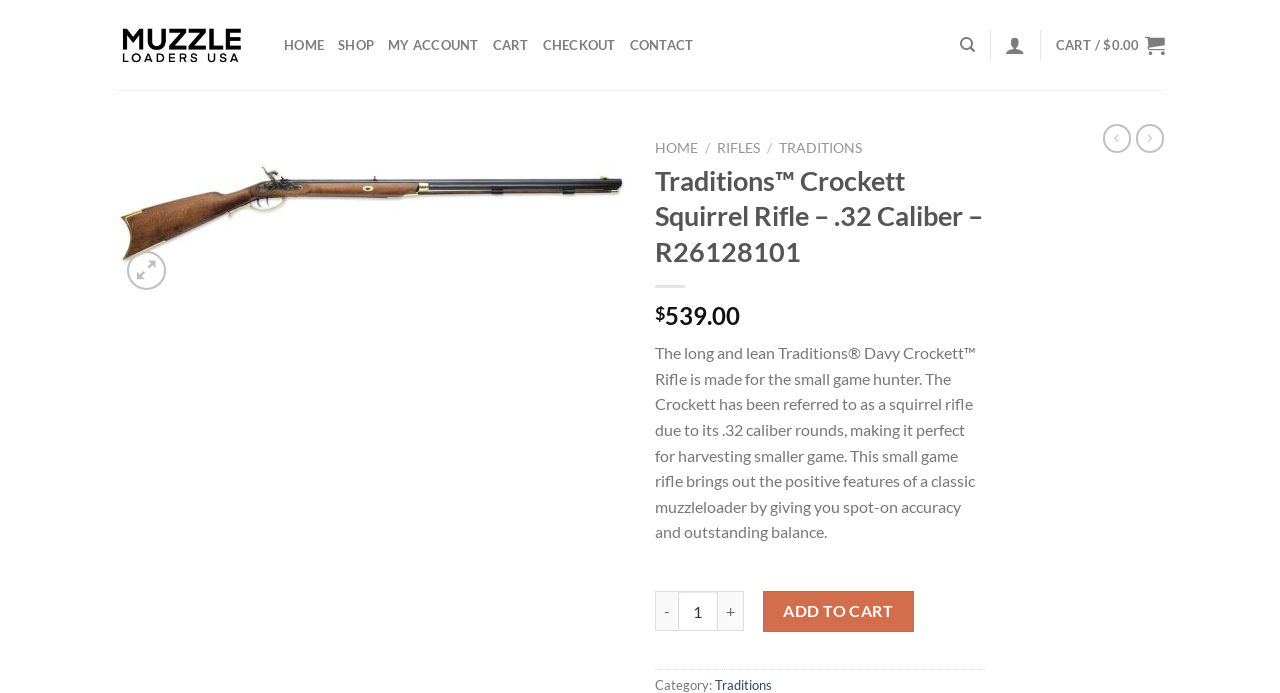Determine the bounding box coordinates of the target area to click to execute the following instruction: "Add to cart."

[0.596, 0.853, 0.714, 0.912]